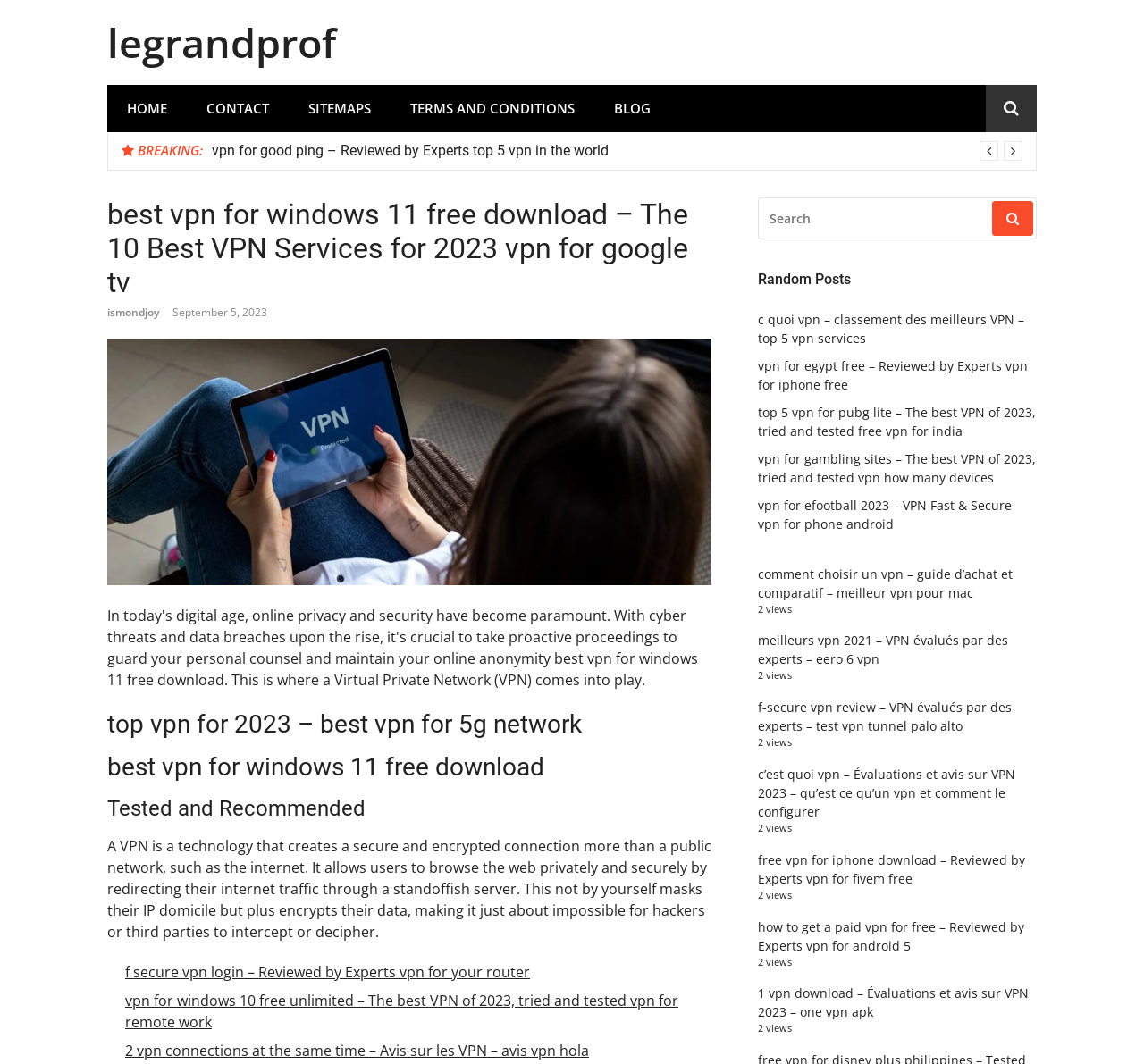Specify the bounding box coordinates of the element's area that should be clicked to execute the given instruction: "Click on the 'CONTACT' link". The coordinates should be four float numbers between 0 and 1, i.e., [left, top, right, bottom].

[0.163, 0.08, 0.252, 0.124]